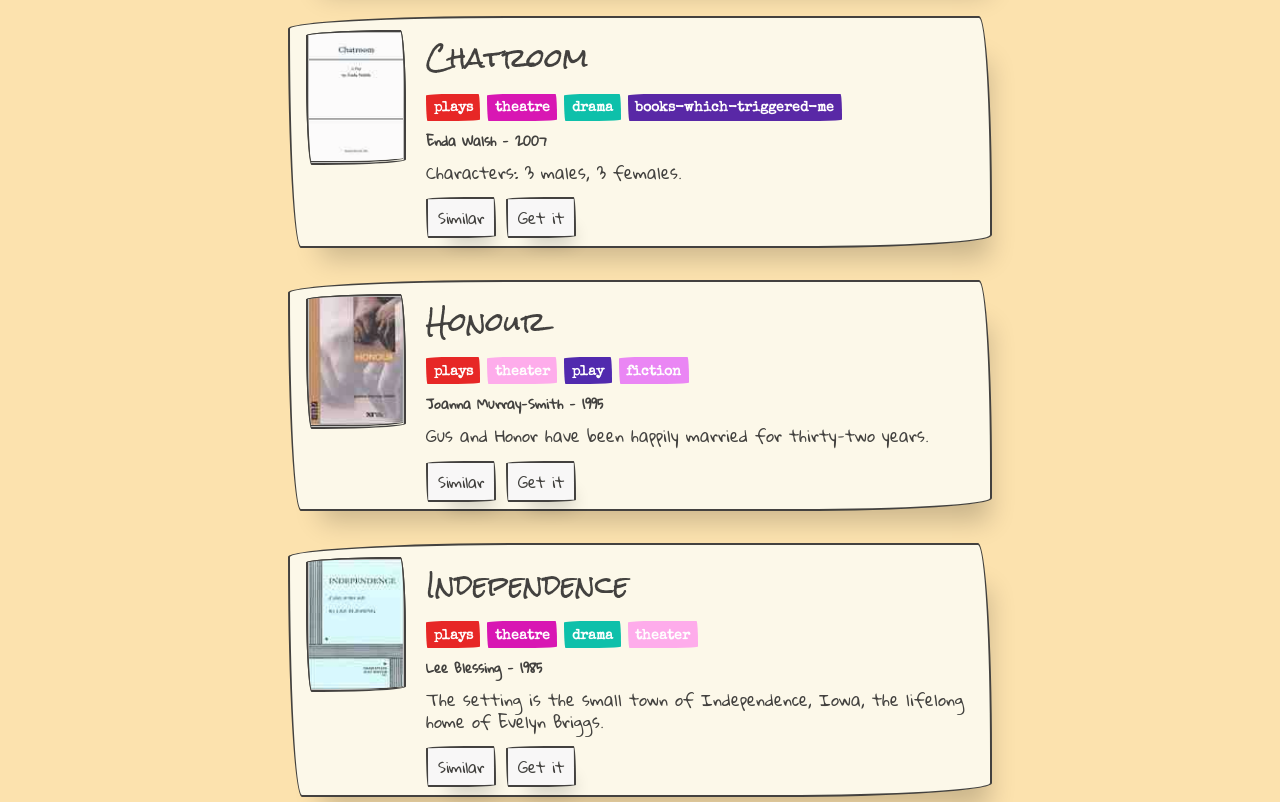Locate the bounding box coordinates of the clickable area to execute the instruction: "View the 'Chatroom' details". Provide the coordinates as four float numbers between 0 and 1, represented as [left, top, right, bottom].

[0.333, 0.053, 0.459, 0.091]